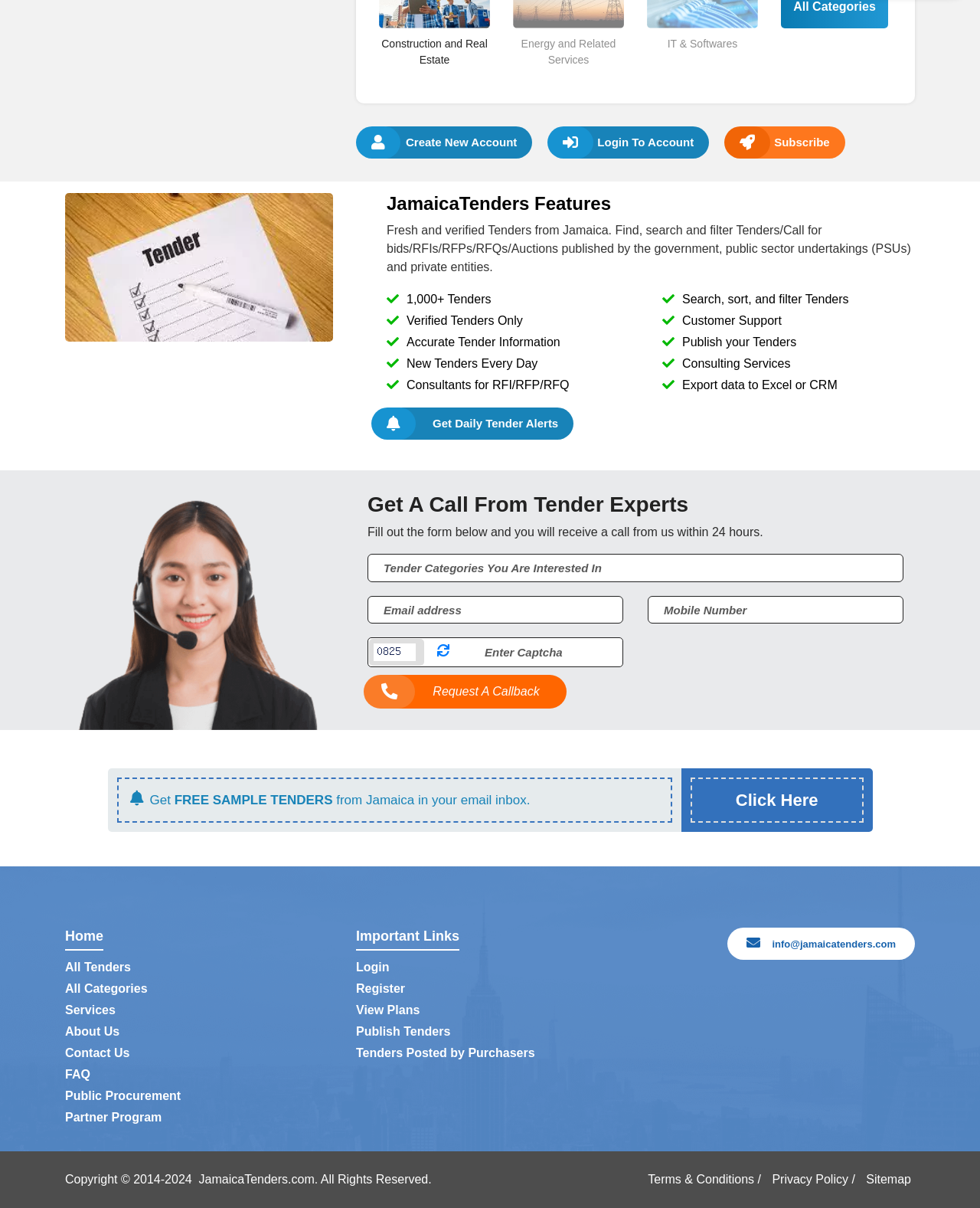What is the copyright year range of JamaicaTenders?
Please provide a detailed and thorough answer to the question.

The static text 'Copyright © 2014-2024' on the webpage indicates that the copyright year range of JamaicaTenders is from 2014 to 2024.